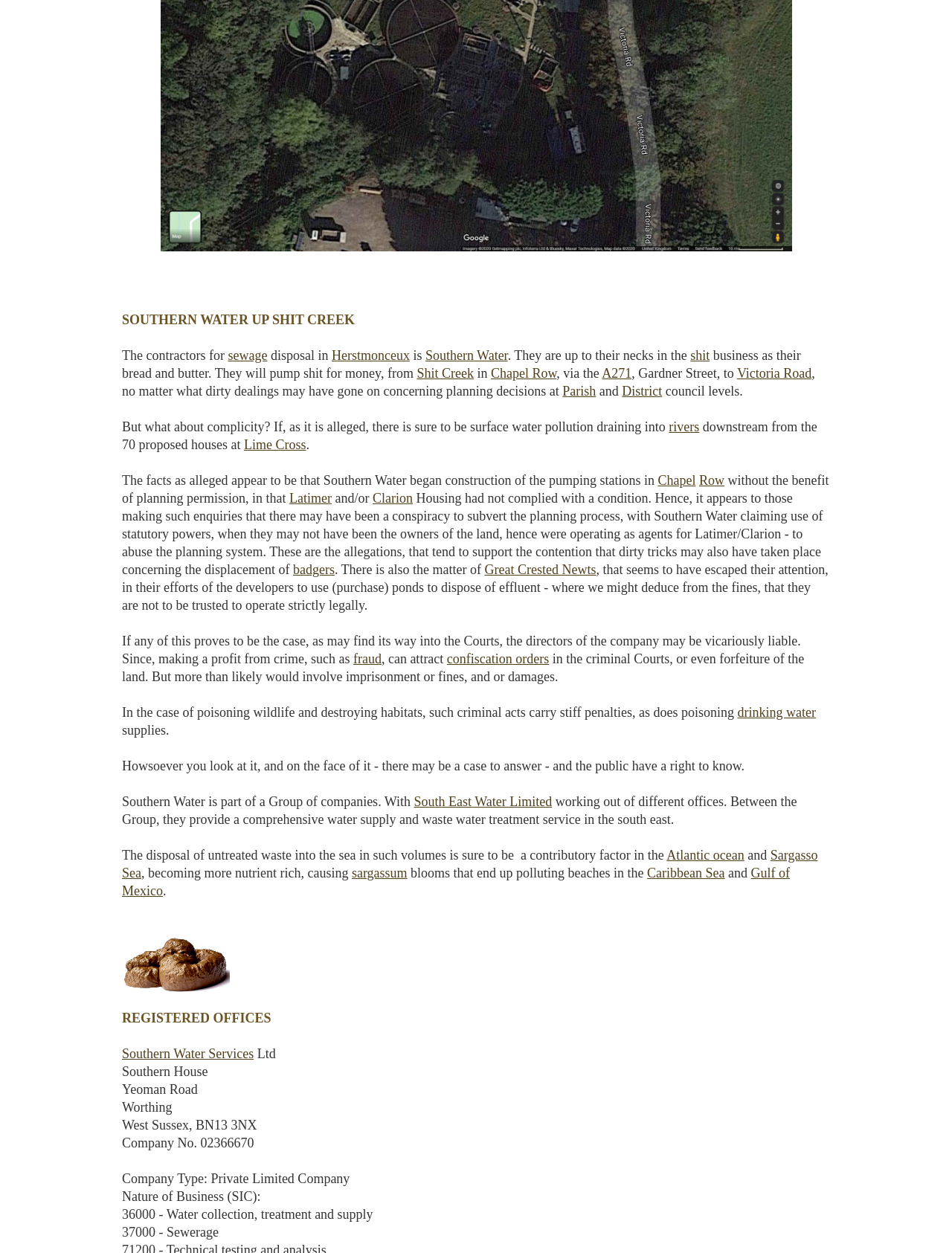Determine the coordinates of the bounding box that should be clicked to complete the instruction: "Click on the link 'Treatment plant 101645 off Victoria Road, Herstmonceux village'". The coordinates should be represented by four float numbers between 0 and 1: [left, top, right, bottom].

[0.168, 0.192, 0.832, 0.202]